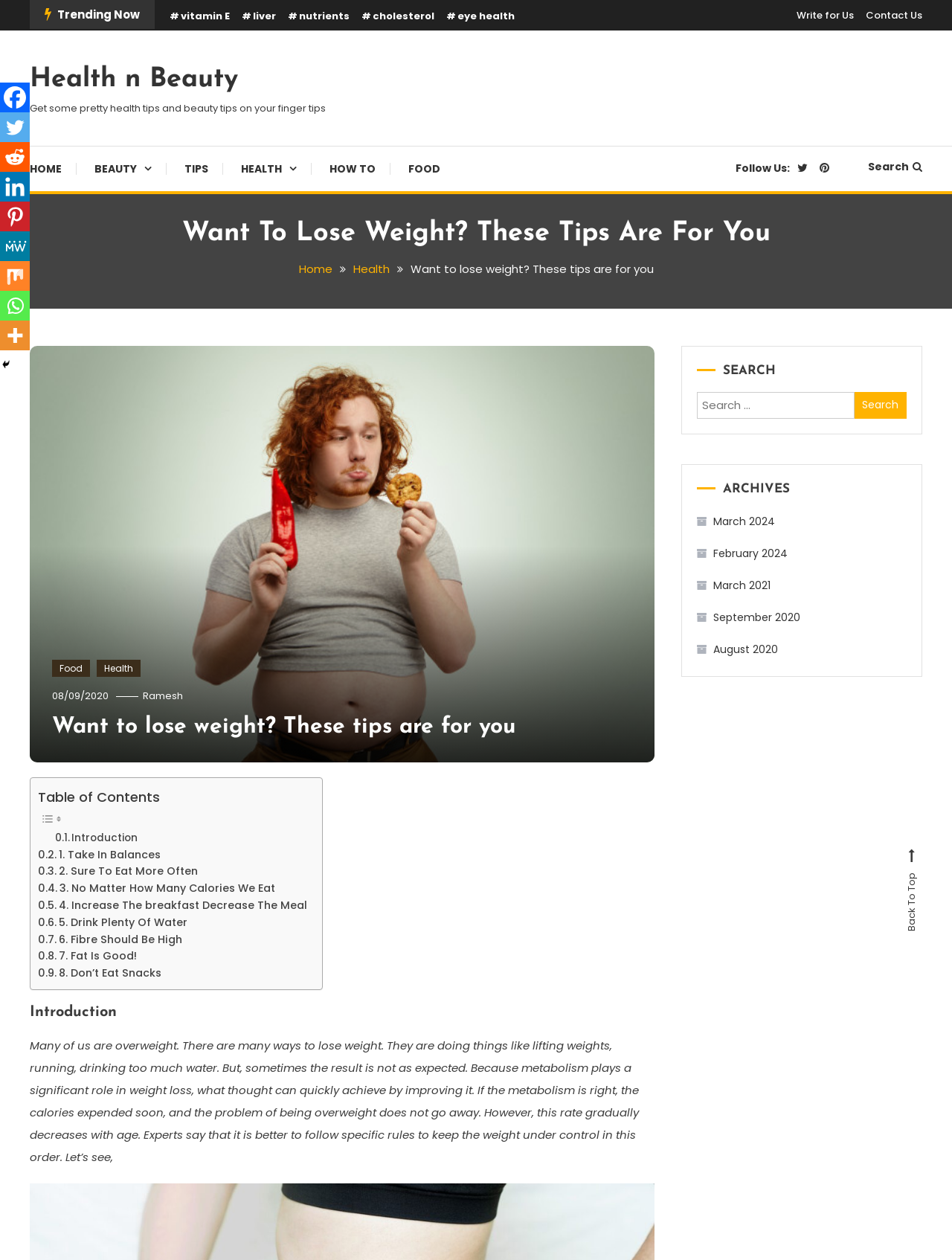Find the bounding box coordinates of the clickable region needed to perform the following instruction: "Click on the 'HOME' link". The coordinates should be provided as four float numbers between 0 and 1, i.e., [left, top, right, bottom].

[0.031, 0.117, 0.08, 0.152]